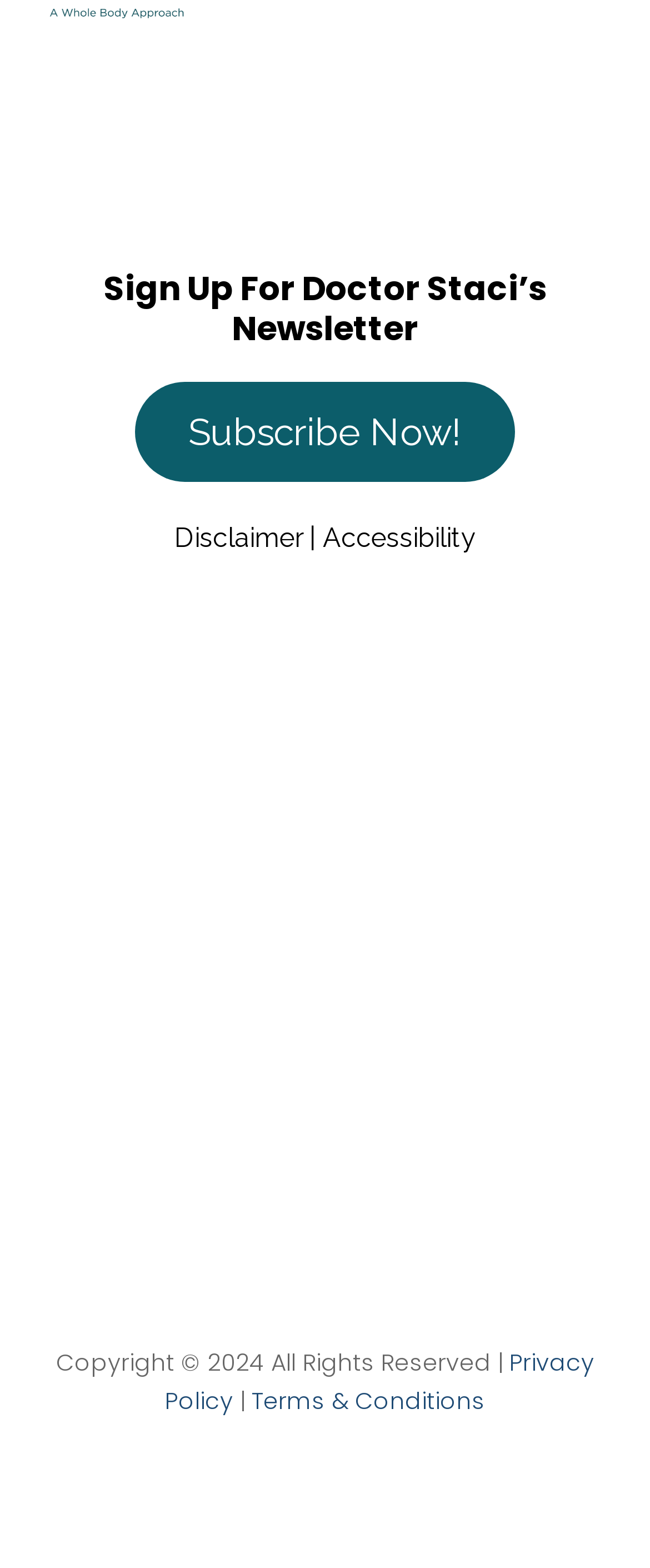How many links are there in the footer section? Look at the image and give a one-word or short phrase answer.

4